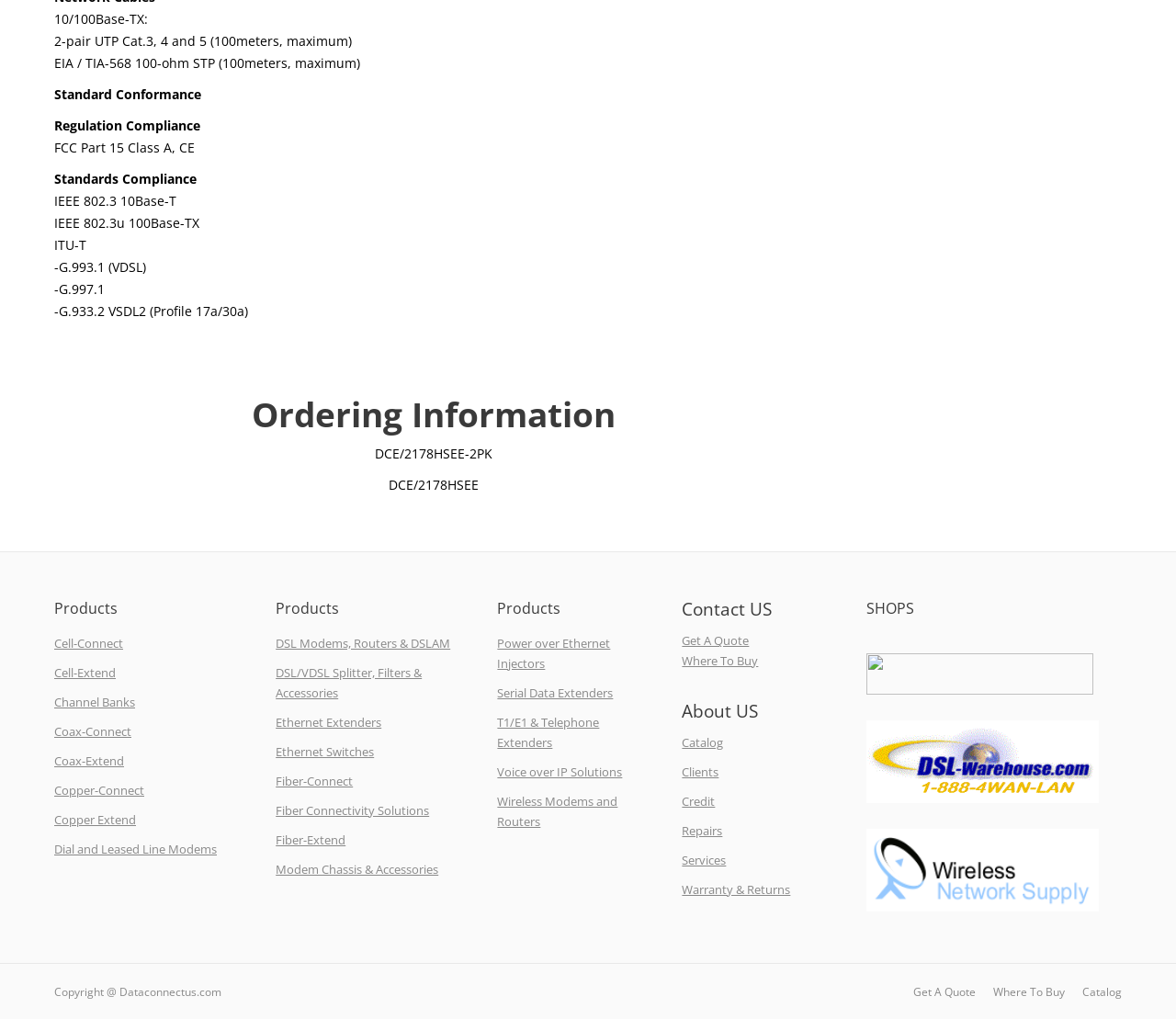Provide the bounding box coordinates, formatted as (top-left x, top-left y, bottom-right x, bottom-right y), with all values being floating point numbers between 0 and 1. Identify the bounding box of the UI element that matches the description: T1/E1 & Telephone Extenders

[0.423, 0.701, 0.51, 0.737]